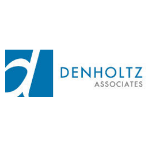Create a detailed narrative for the image.

The image features the logo of Denholtz Associates, a company recognized for its contributions to real estate investment and asset management. The logo is designed with a combination of bold blue hues, accompanied by a stylized letter "d" that stands out against a clean and modern background. Below the symbol is the name "DENHOLTZ" in larger, prominent text, followed by the word "ASSOCIATES," presented in a more understated font. This logo reflects the company's professionalism and commitment to delivering value in commercial real estate investments.